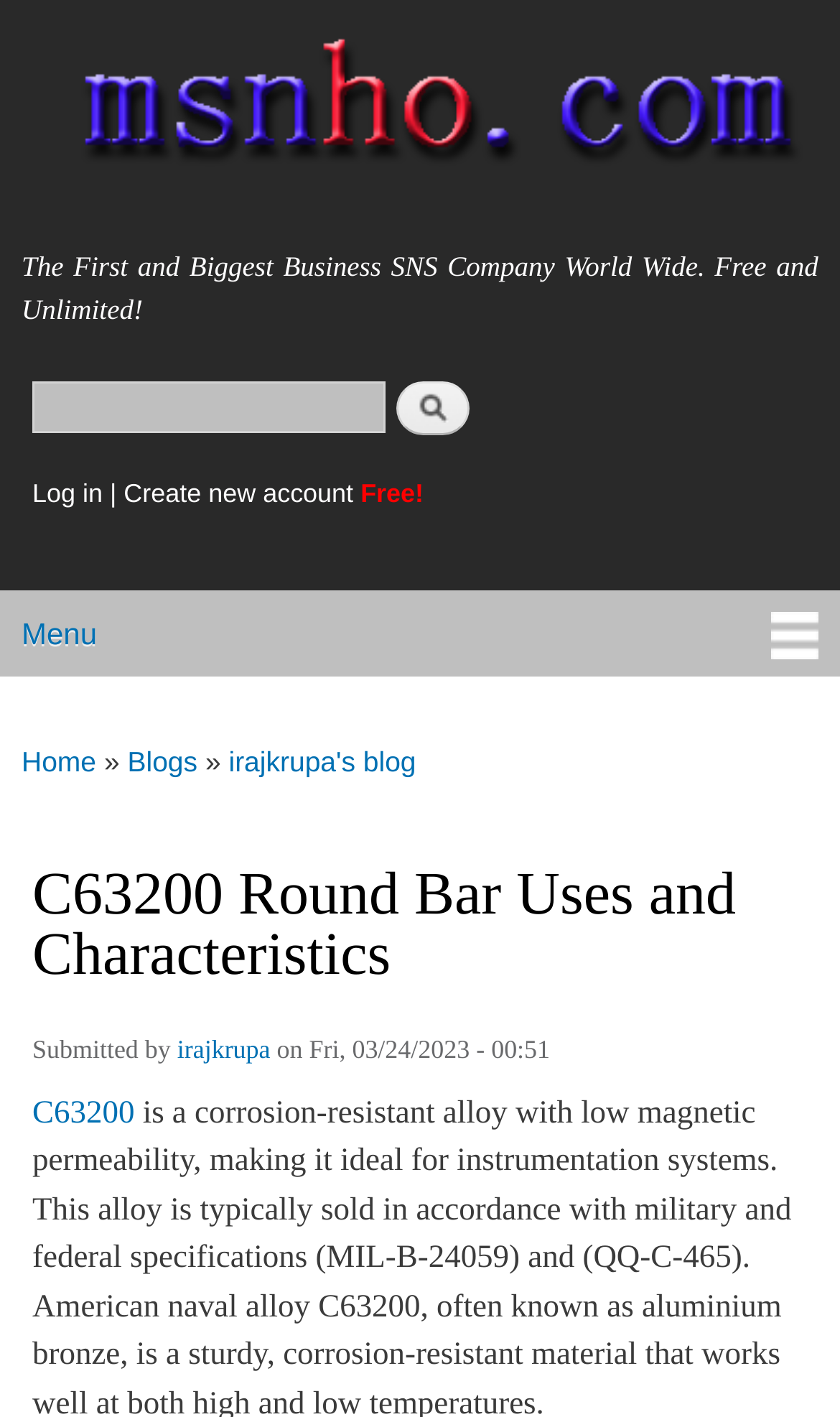Please identify the bounding box coordinates of the element's region that should be clicked to execute the following instruction: "Log in to the account". The bounding box coordinates must be four float numbers between 0 and 1, i.e., [left, top, right, bottom].

[0.038, 0.338, 0.122, 0.359]